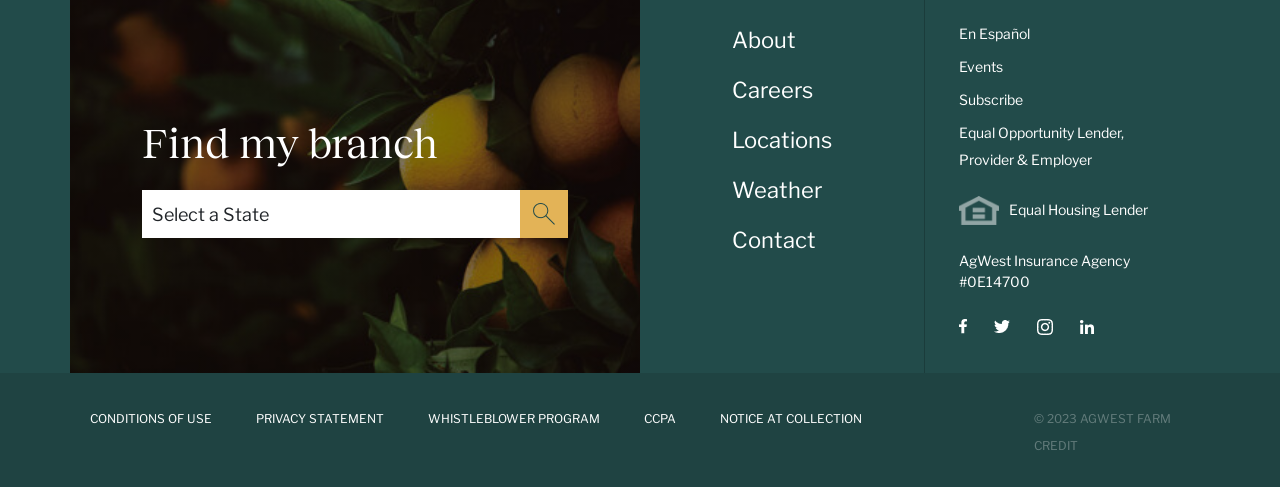Please identify the bounding box coordinates of the area I need to click to accomplish the following instruction: "Click on New In".

None